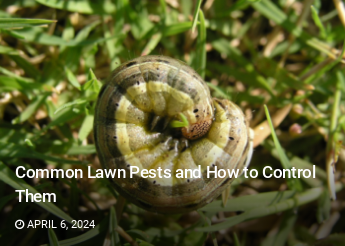What is the caterpillar on in the image?
Examine the image and provide an in-depth answer to the question.

The image features a close-up of a caterpillar on a patch of grass, which represents a common lawn pest, emphasizing the importance of identification and control in lawn care.